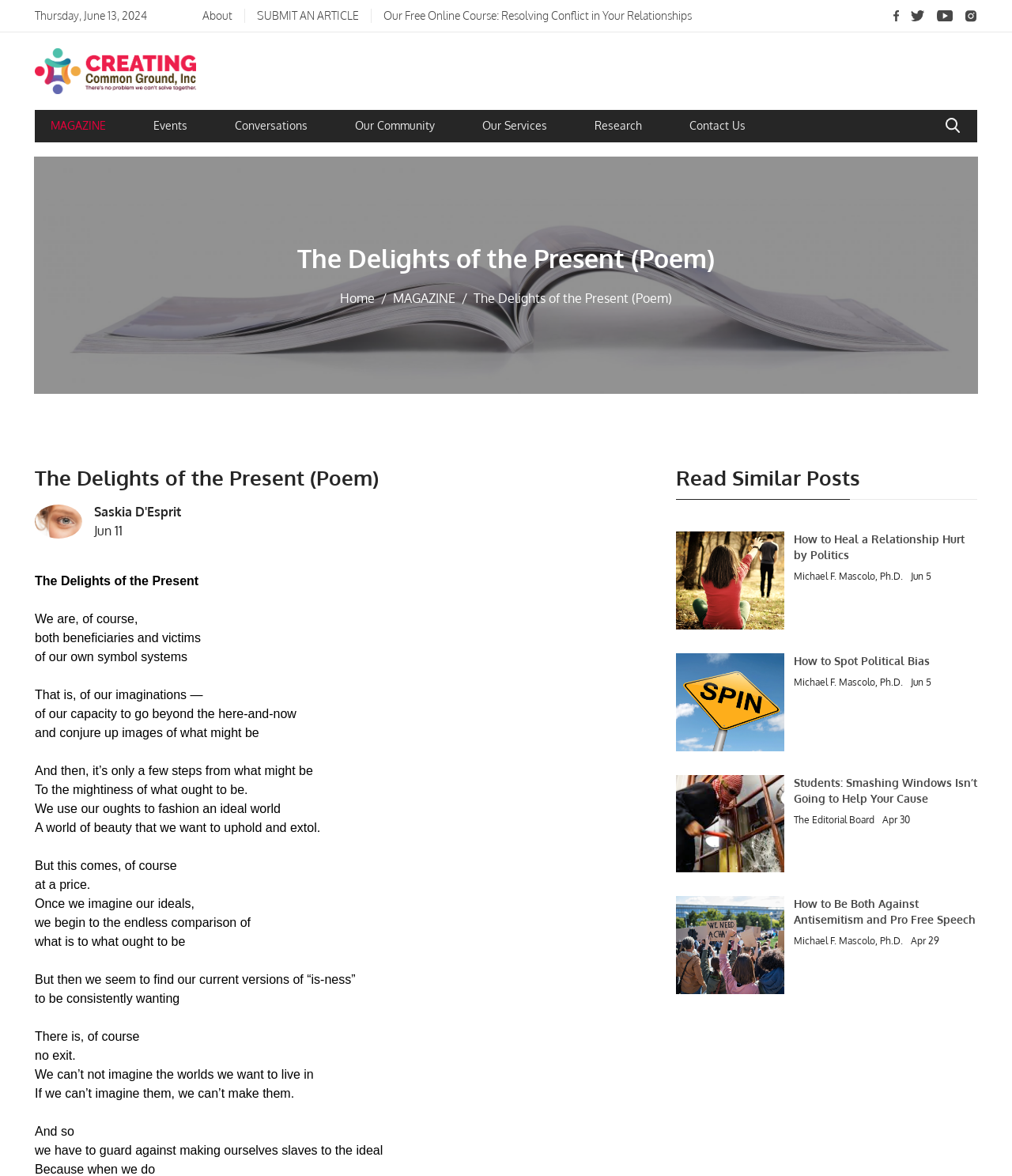Using the provided element description, identify the bounding box coordinates as (top-left x, top-left y, bottom-right x, bottom-right y). Ensure all values are between 0 and 1. Description: Our Services

[0.477, 0.1, 0.541, 0.114]